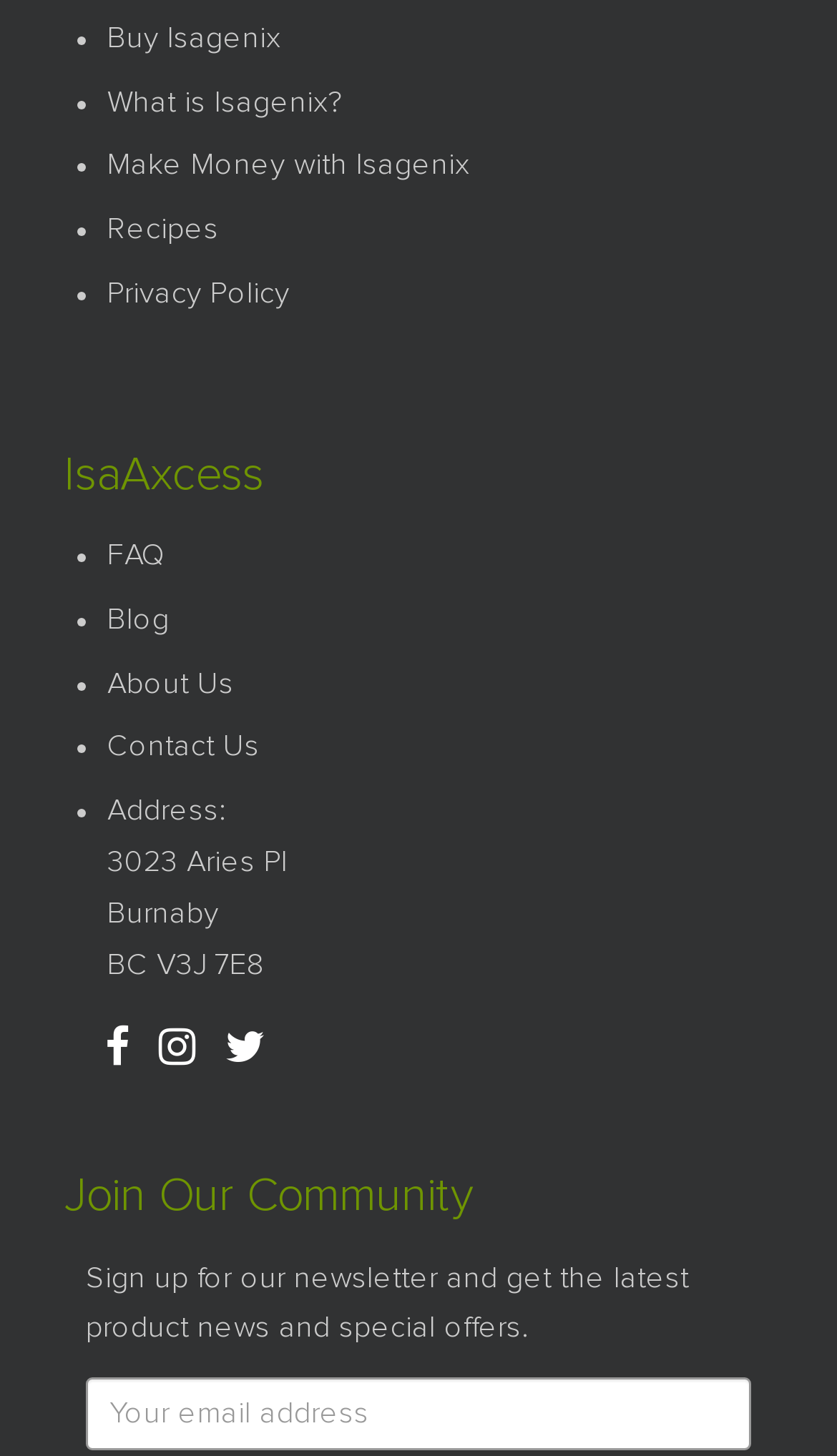Please identify the bounding box coordinates of the region to click in order to complete the task: "Read about What is Isagenix?". The coordinates must be four float numbers between 0 and 1, specified as [left, top, right, bottom].

[0.128, 0.06, 0.408, 0.08]